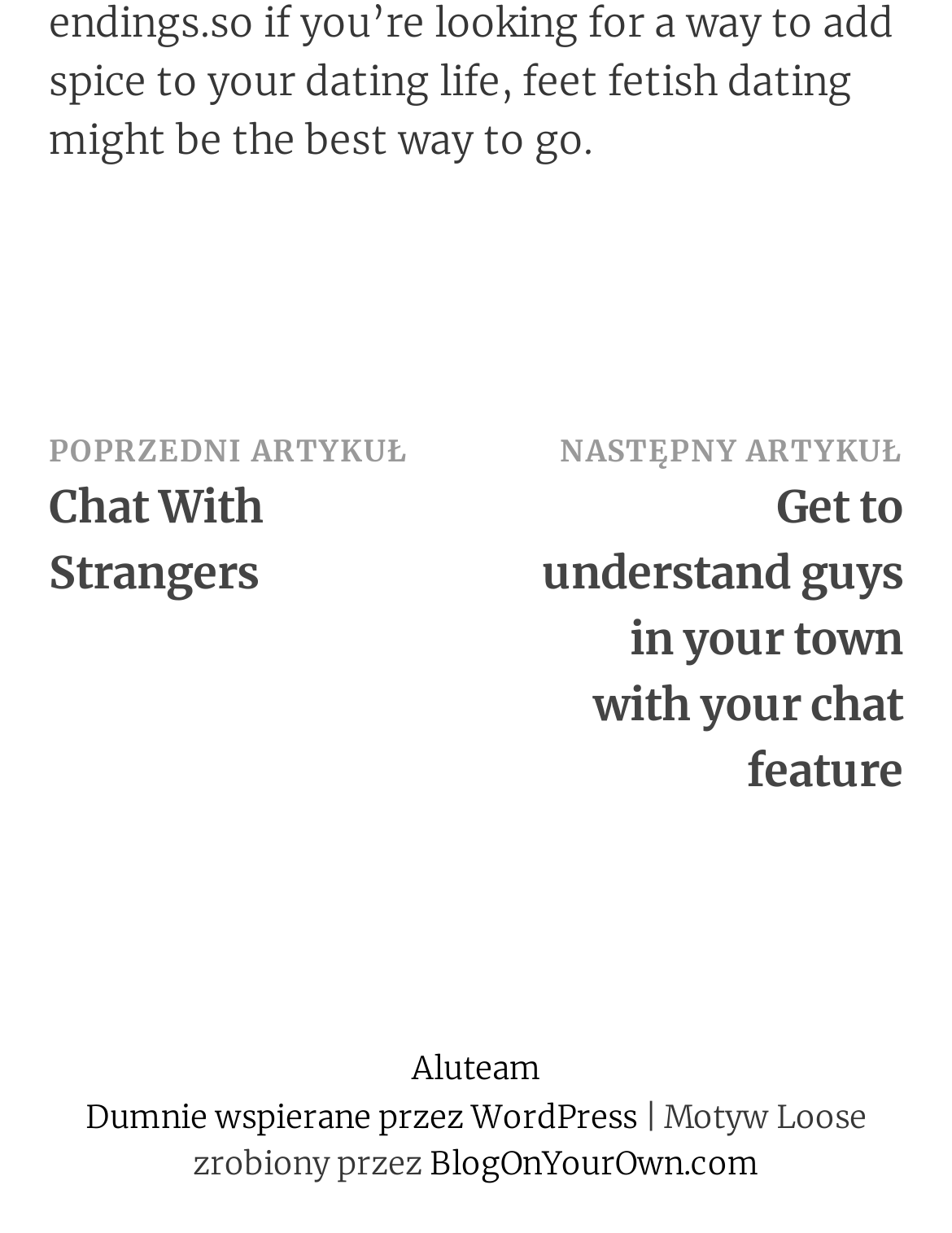What is the navigation section title?
Using the visual information from the image, give a one-word or short-phrase answer.

Nawigacja wpisu